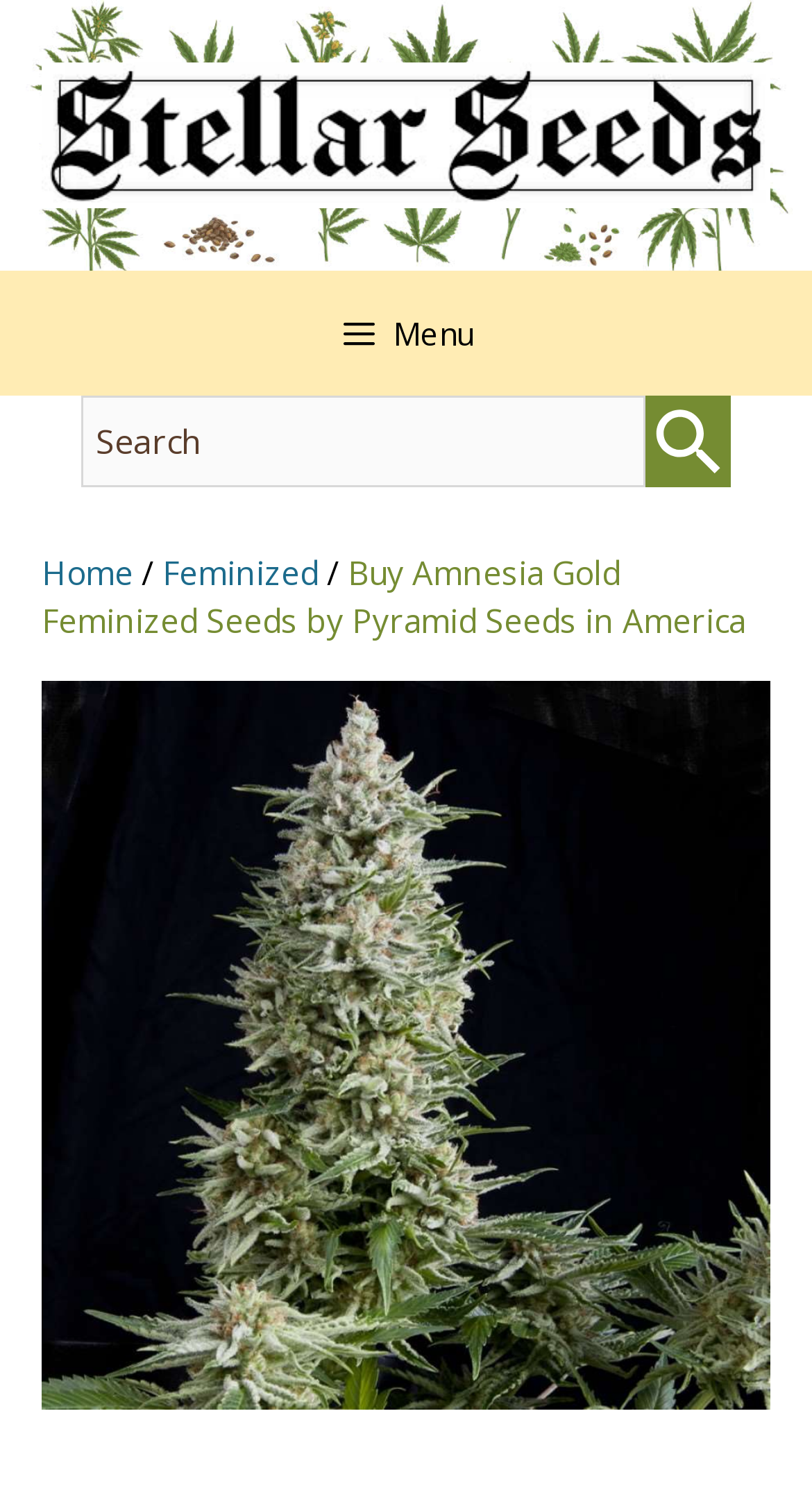Is there a search function on the page?
Using the visual information from the image, give a one-word or short-phrase answer.

Yes